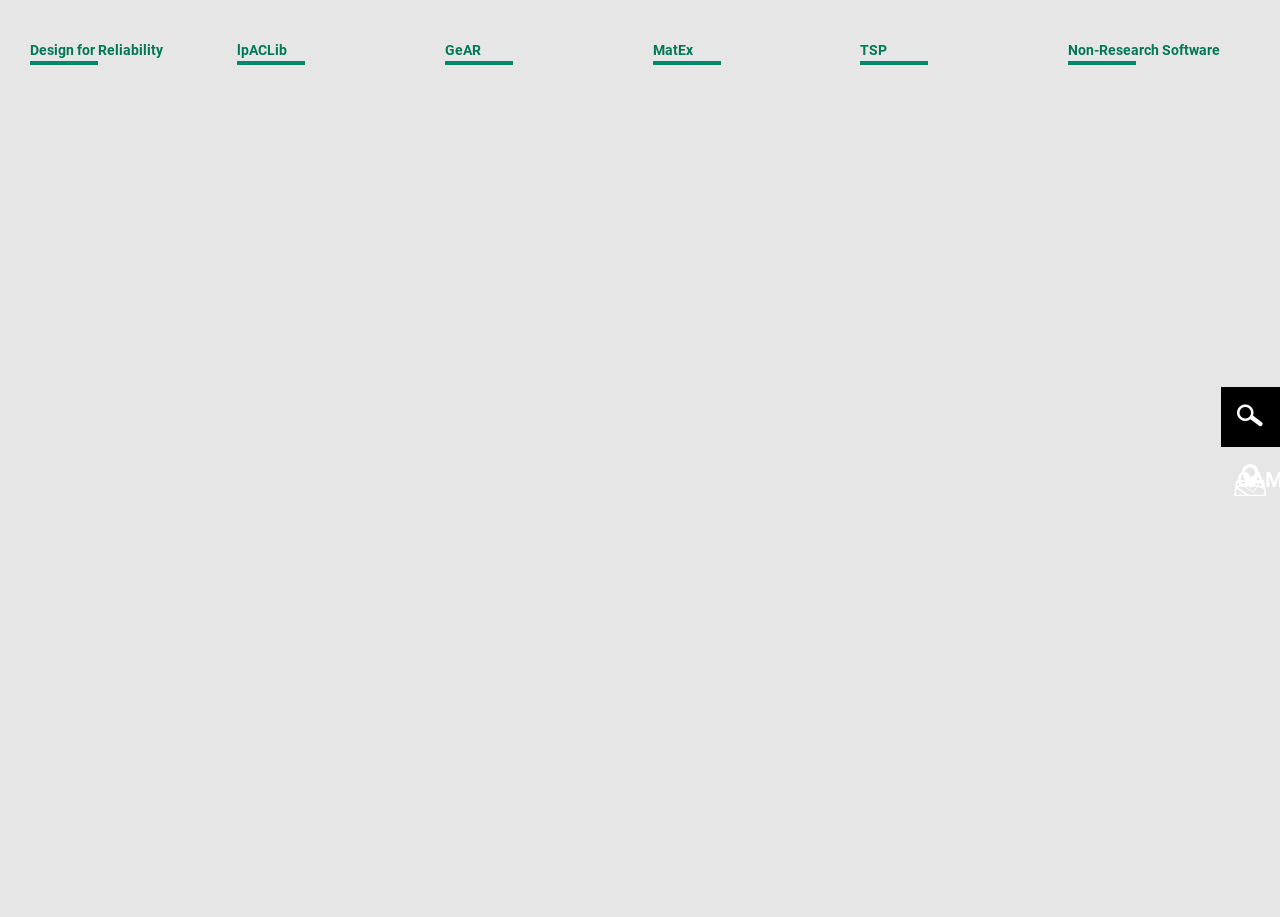Please indicate the bounding box coordinates of the element's region to be clicked to achieve the instruction: "search for something". Provide the coordinates as four float numbers between 0 and 1, i.e., [left, top, right, bottom].

[0.962, 0.032, 0.977, 0.051]